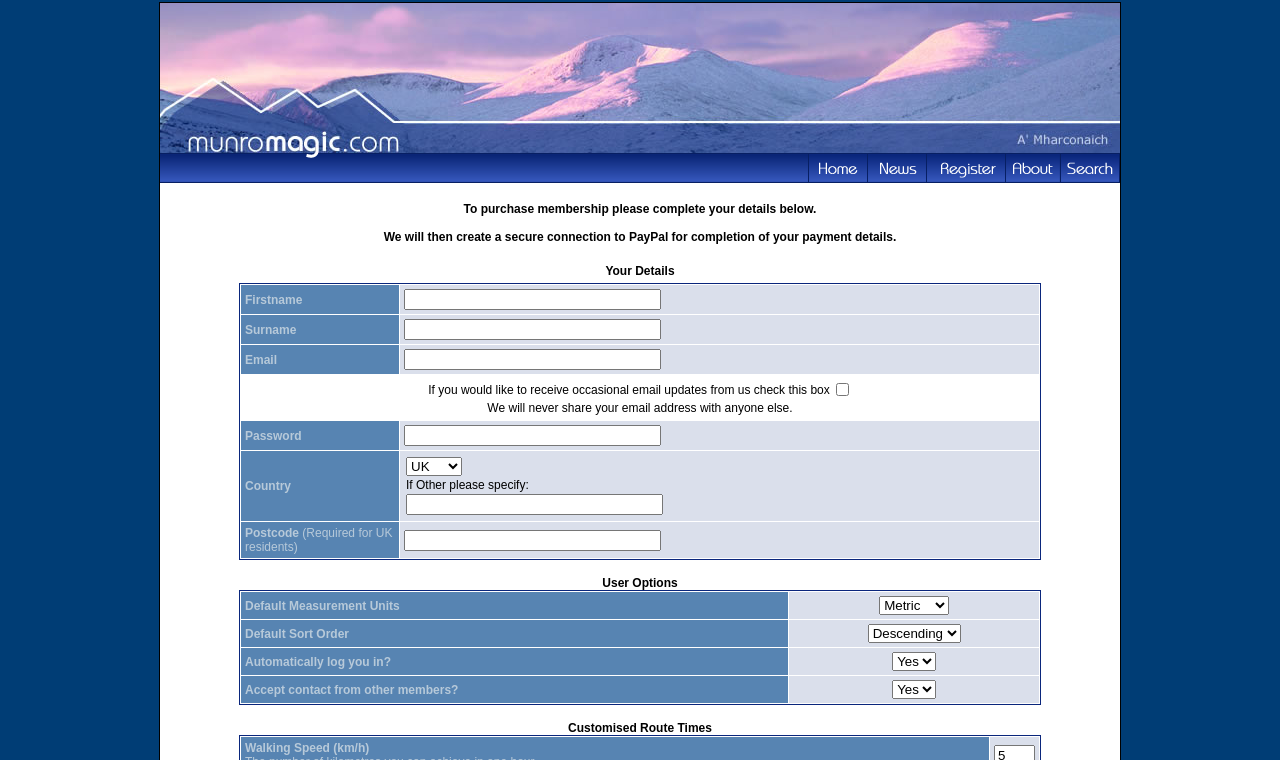Reply to the question below using a single word or brief phrase:
What is the purpose of this webpage?

Become a member